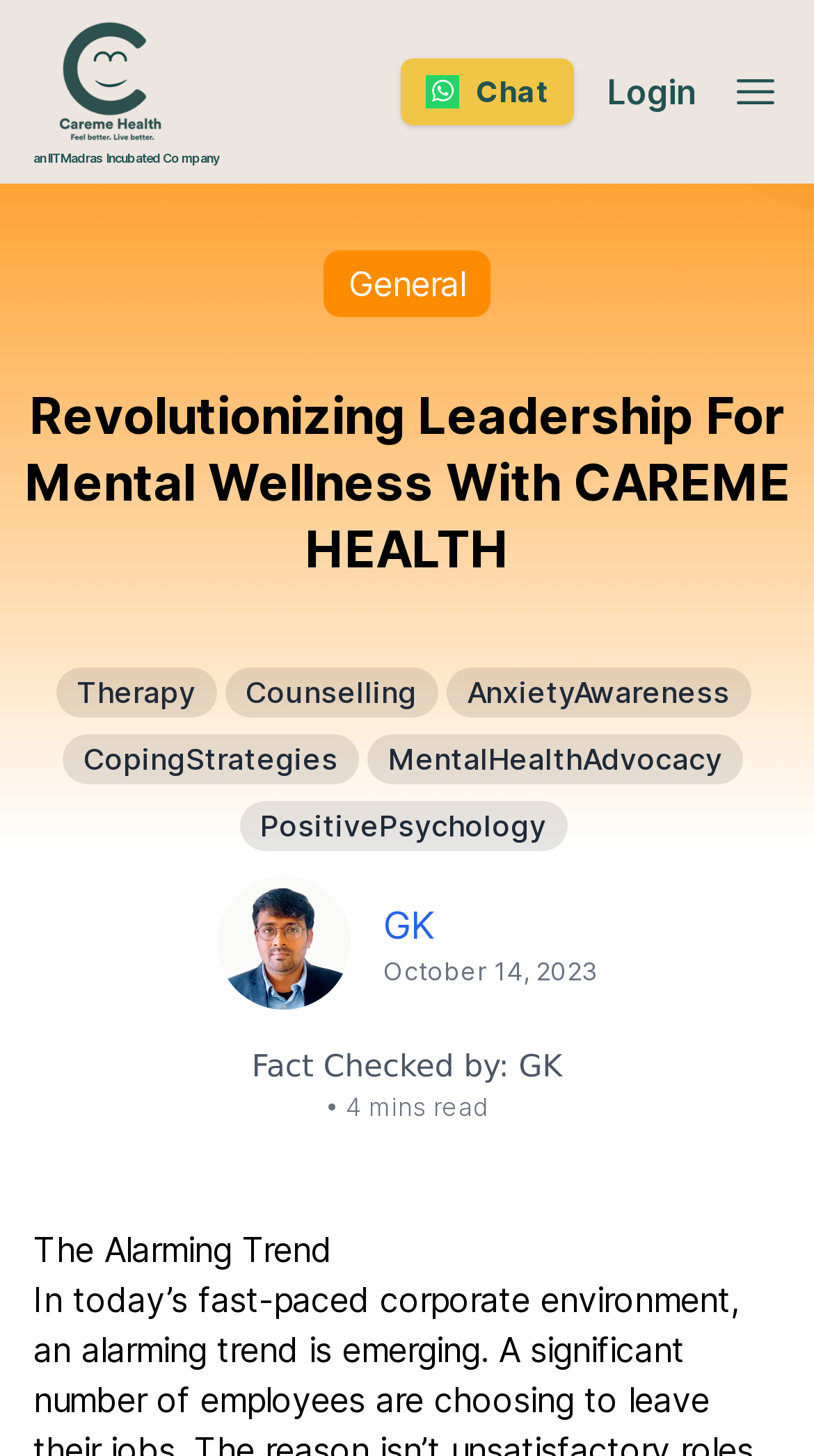Provide the bounding box coordinates for the UI element that is described as: "parent_node: Chat aria-label="Toggle navigation"".

[0.897, 0.046, 0.959, 0.08]